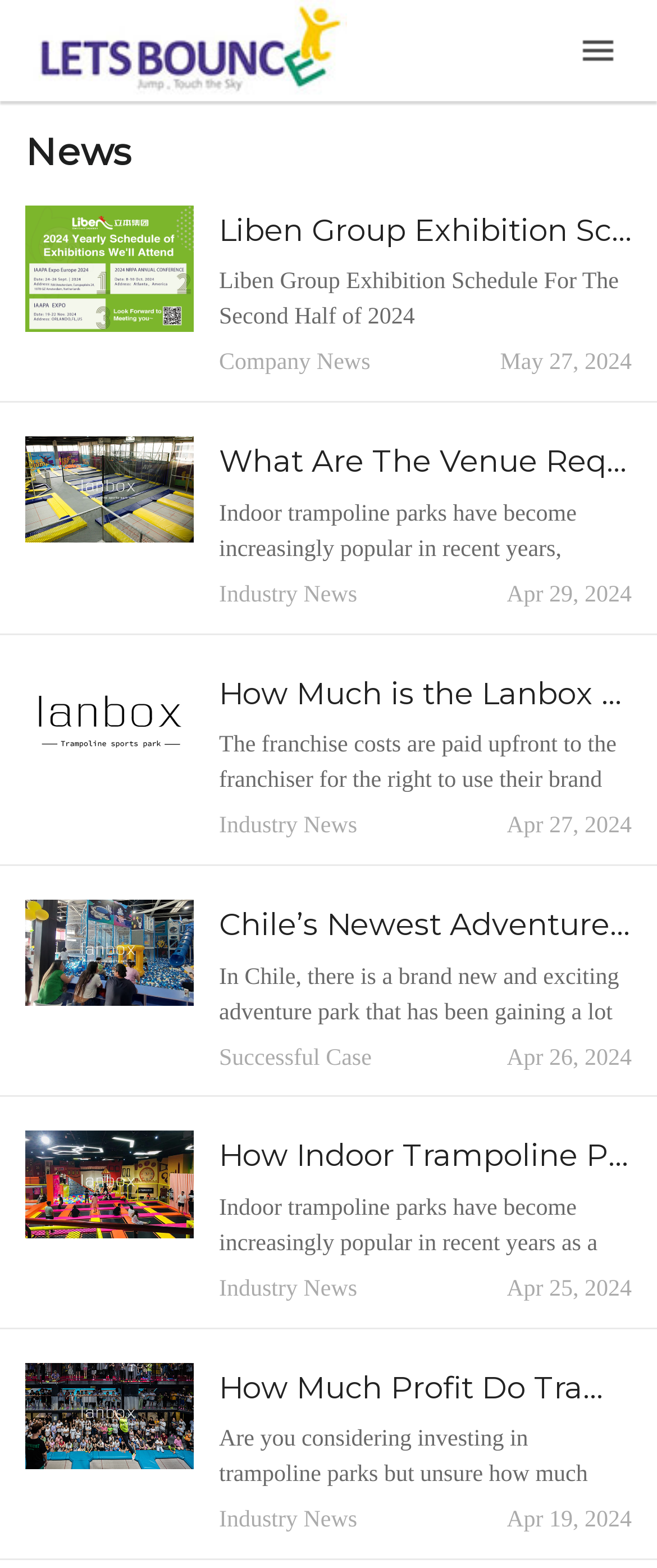What is the area of the adventure park in Chile?
Respond with a short answer, either a single word or a phrase, based on the image.

Over 1,000 square meters